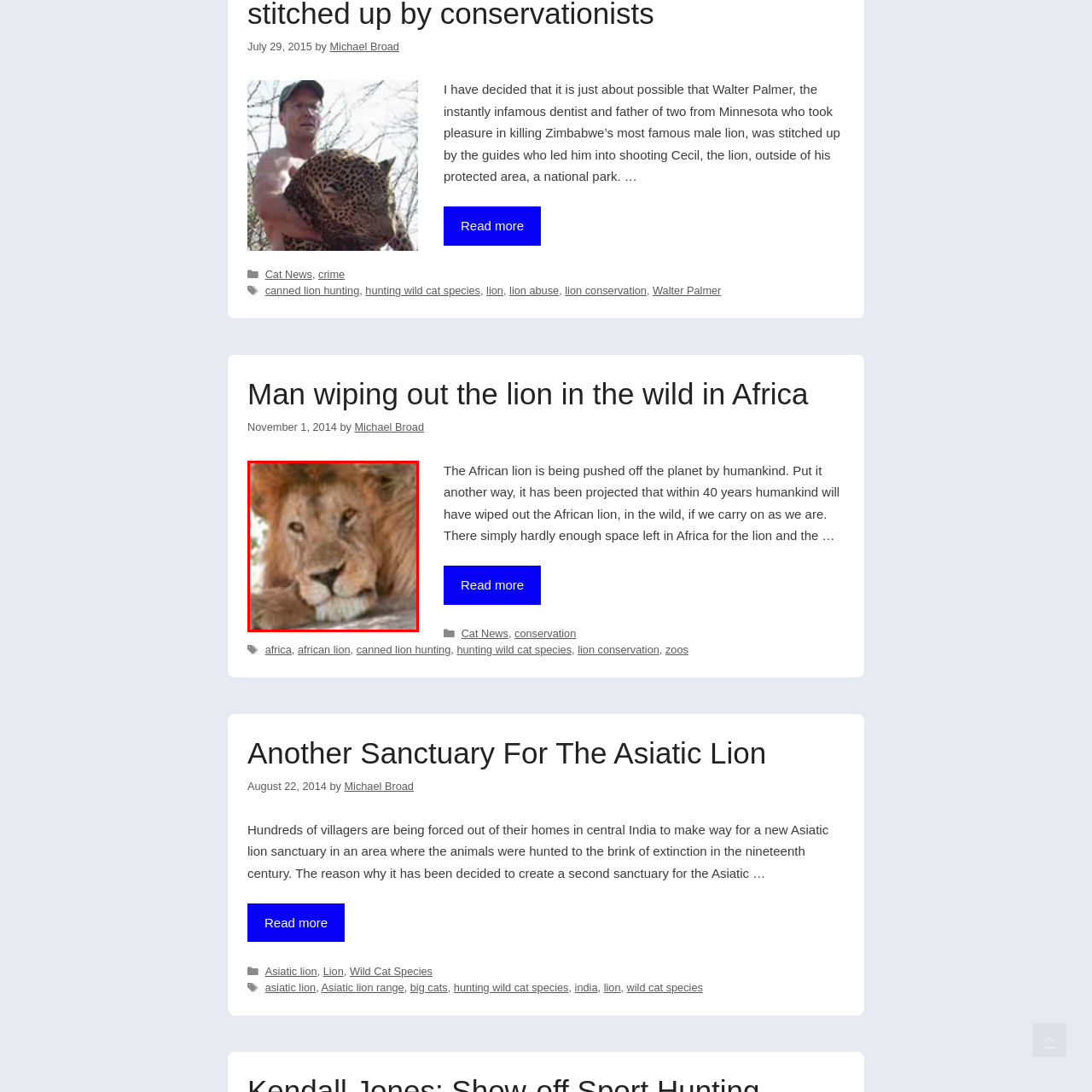Draft a detailed caption for the image located inside the red outline.

A majestic male lion rests his head on a rocky surface, showcasing his powerful build and striking features. His rich, golden mane frames a face characterized by piercing eyes that reflect a serene yet regal demeanor. Lions, often referred to as the "king of the jungle," are vital to the ecosystems they inhabit, symbolizing strength and courage. This image serves as a poignant reminder of the challenges faced by African lions, as their populations decline due to habitat loss and human activities, highlighting the urgent need for conservation efforts.